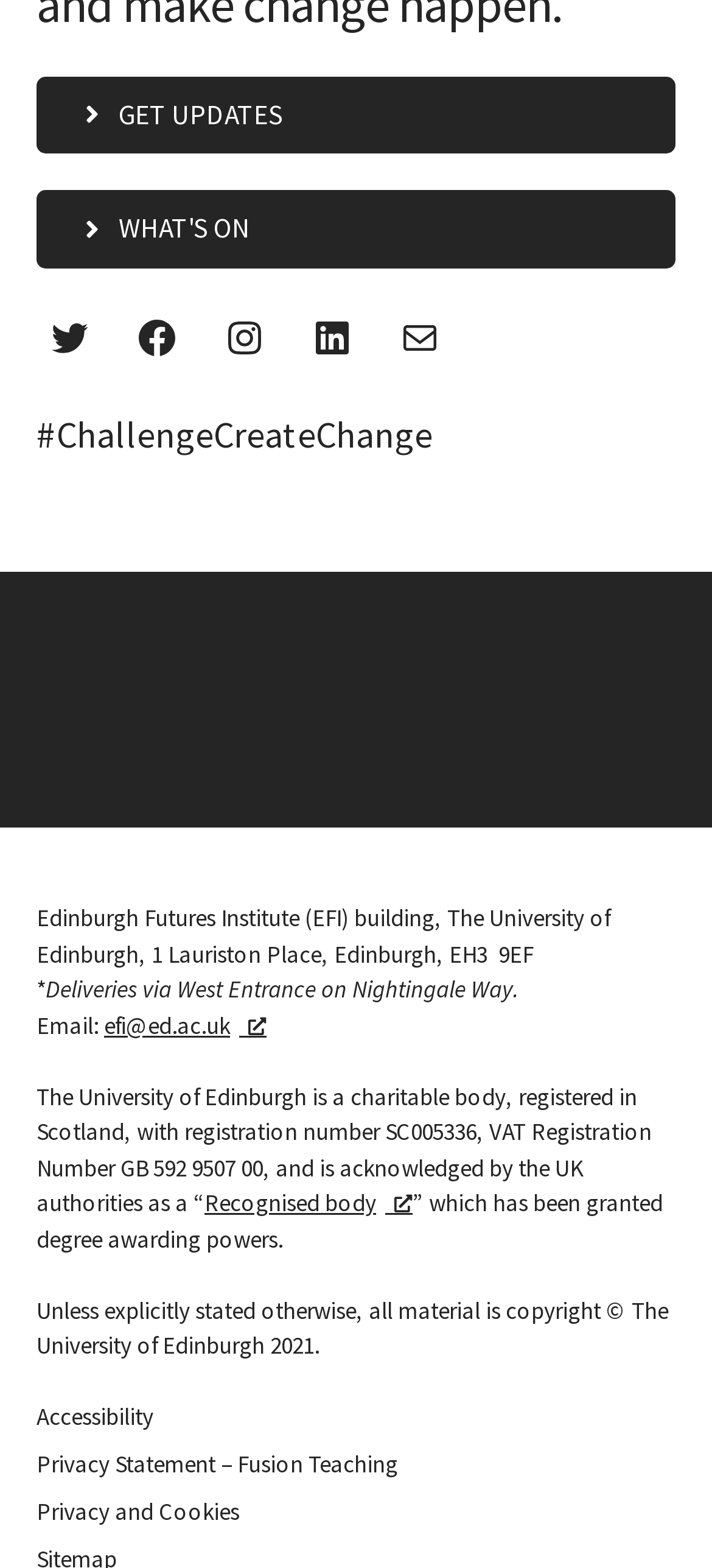Please identify the bounding box coordinates of the element on the webpage that should be clicked to follow this instruction: "Connect with us on Twitter". The bounding box coordinates should be given as four float numbers between 0 and 1, formatted as [left, top, right, bottom].

[0.051, 0.194, 0.144, 0.236]